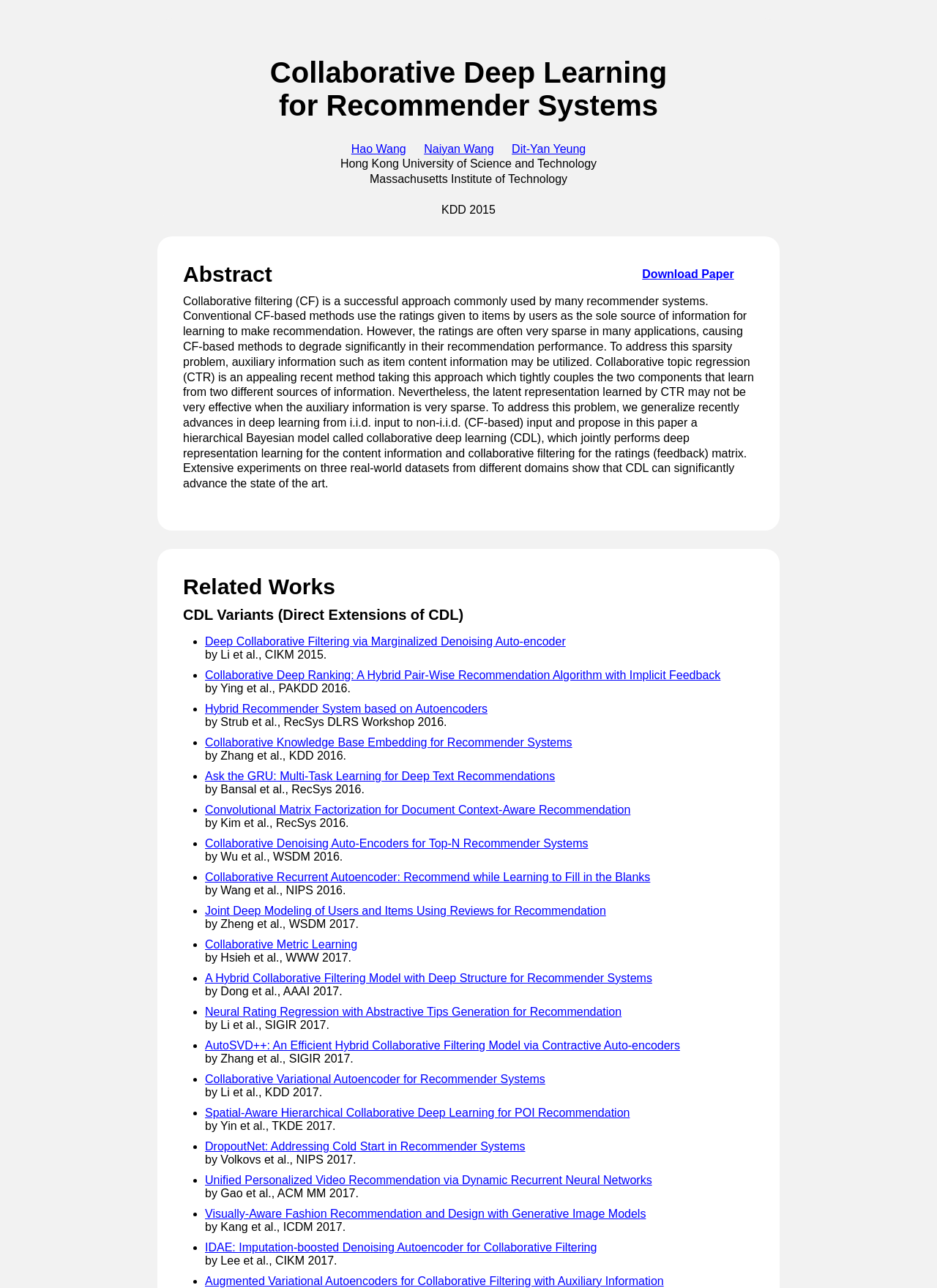Please determine the bounding box coordinates for the element that should be clicked to follow these instructions: "View the abstract of the paper".

[0.195, 0.229, 0.805, 0.38]